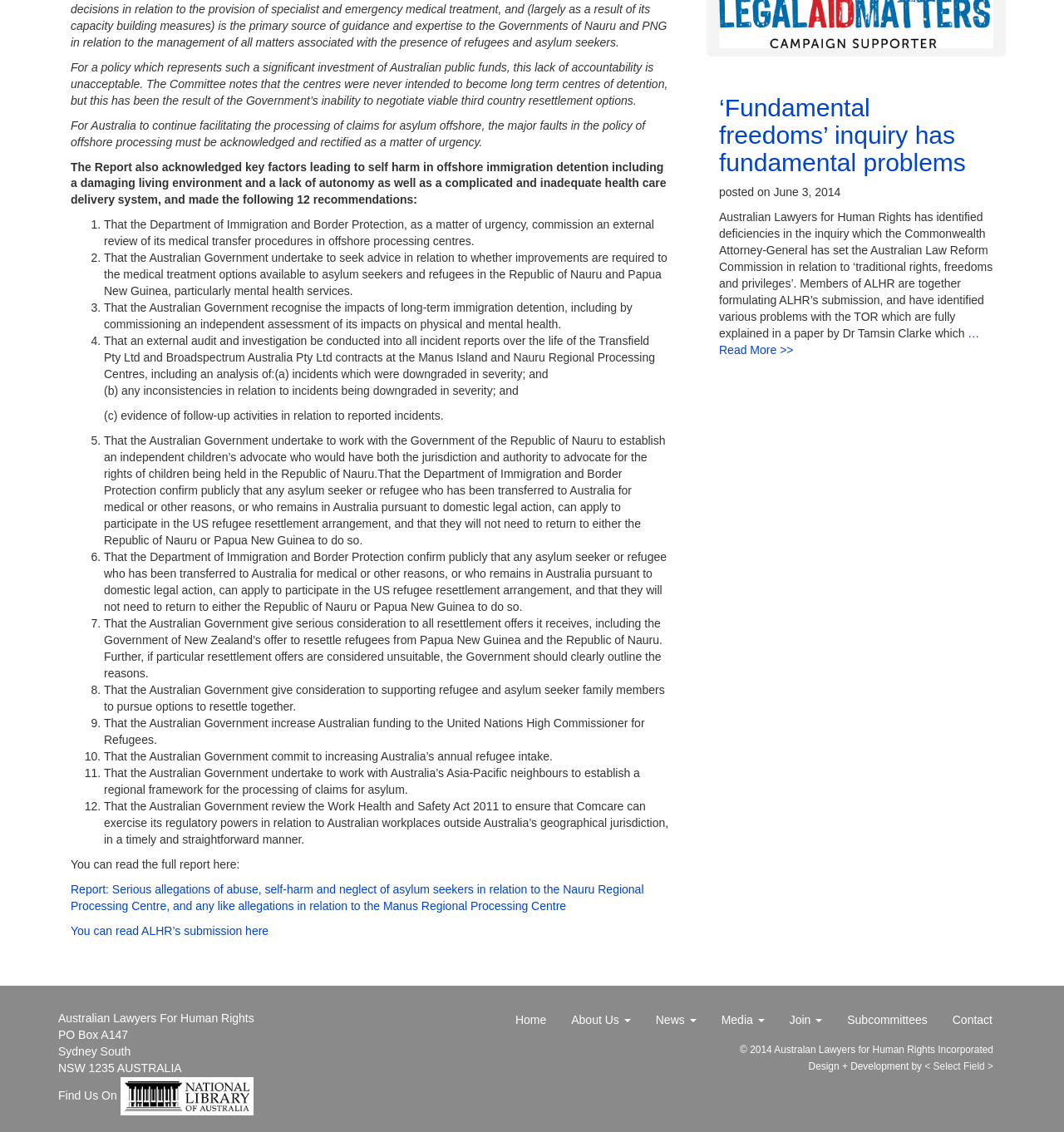Using the provided element description "< Select Field >", determine the bounding box coordinates of the UI element.

[0.869, 0.937, 0.934, 0.947]